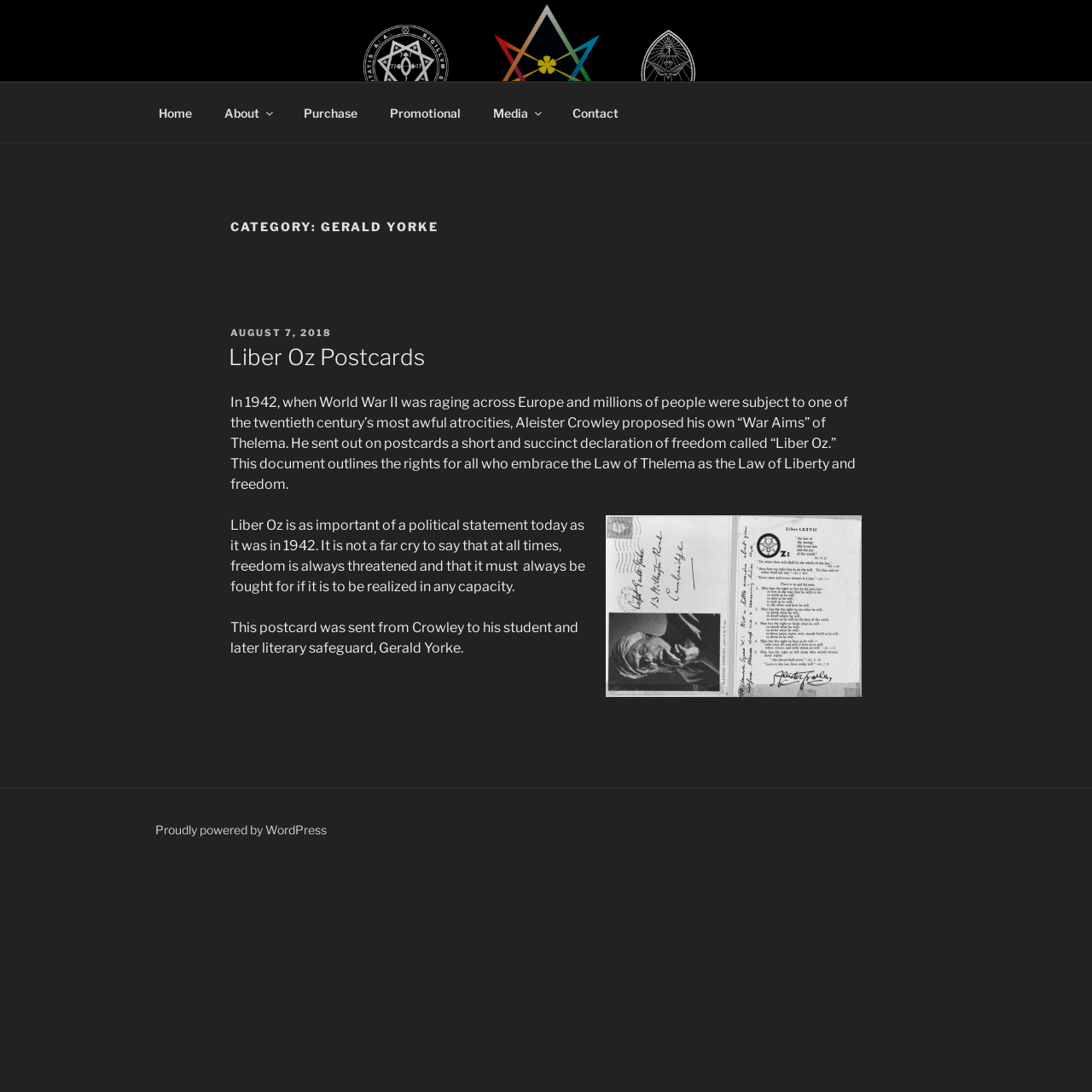Please identify the bounding box coordinates of the element that needs to be clicked to execute the following command: "Click on the Home link". Provide the bounding box using four float numbers between 0 and 1, formatted as [left, top, right, bottom].

[0.131, 0.084, 0.189, 0.122]